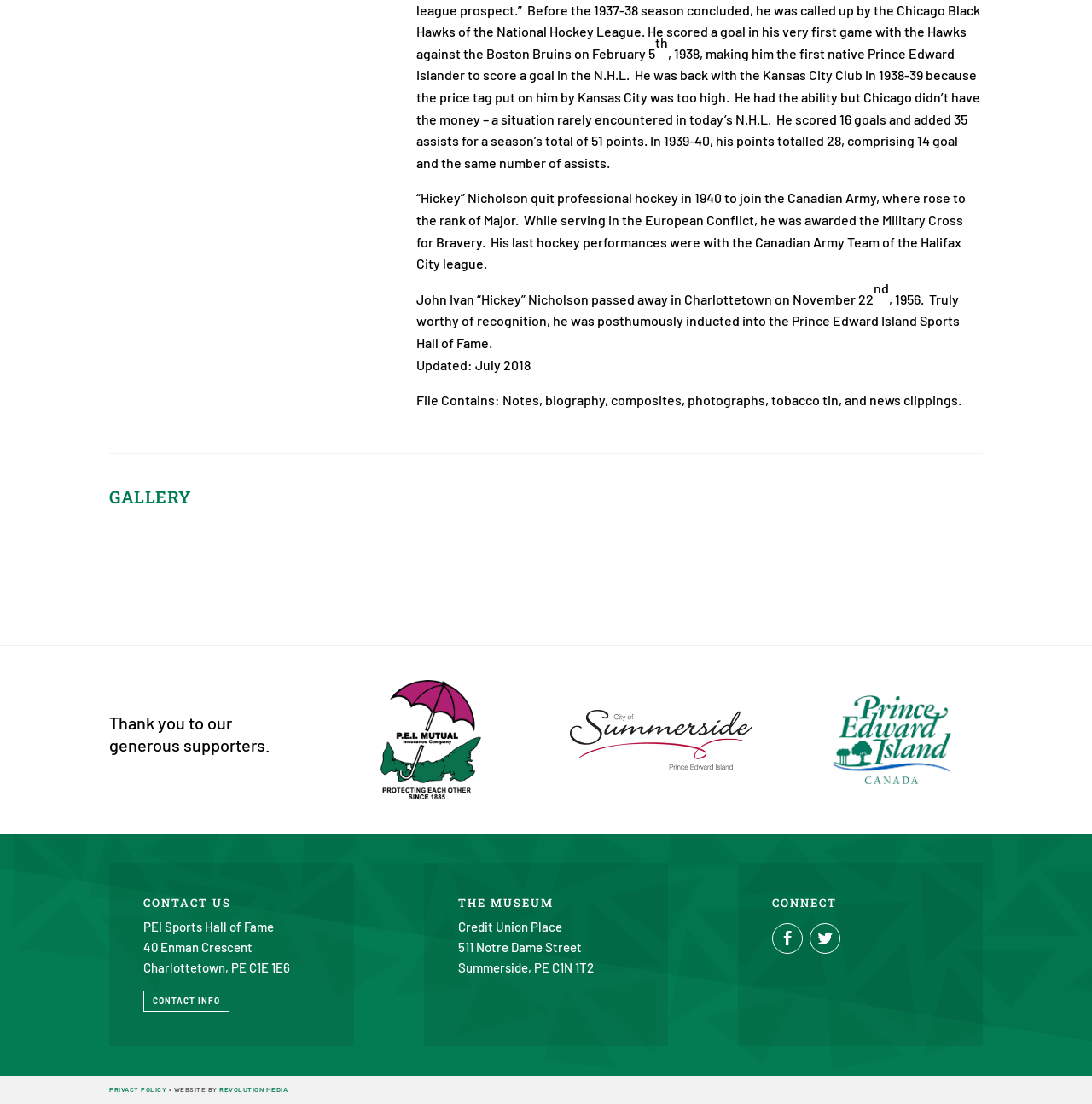Refer to the image and provide an in-depth answer to the question:
What is the name of the museum mentioned on this page?

The webpage contains a section titled 'THE MUSEUM' which mentions the address '511 Notre Dame Street, Summerside, PE C1N 1T2', and the name 'Credit Union Place' is mentioned as the location of the museum.